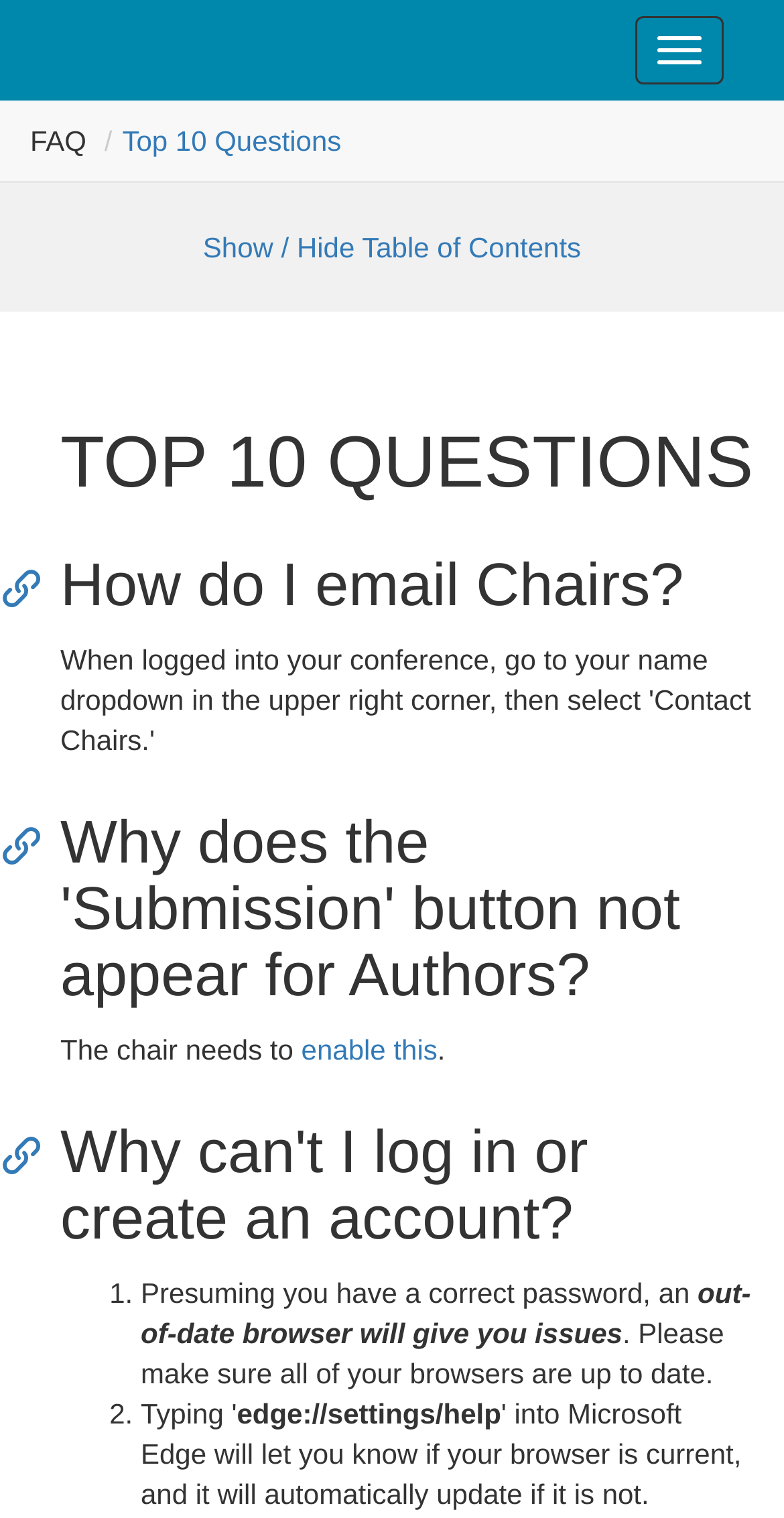Provide the bounding box coordinates for the UI element that is described by this text: "Top 10 Questions". The coordinates should be in the form of four float numbers between 0 and 1: [left, top, right, bottom].

[0.156, 0.082, 0.435, 0.103]